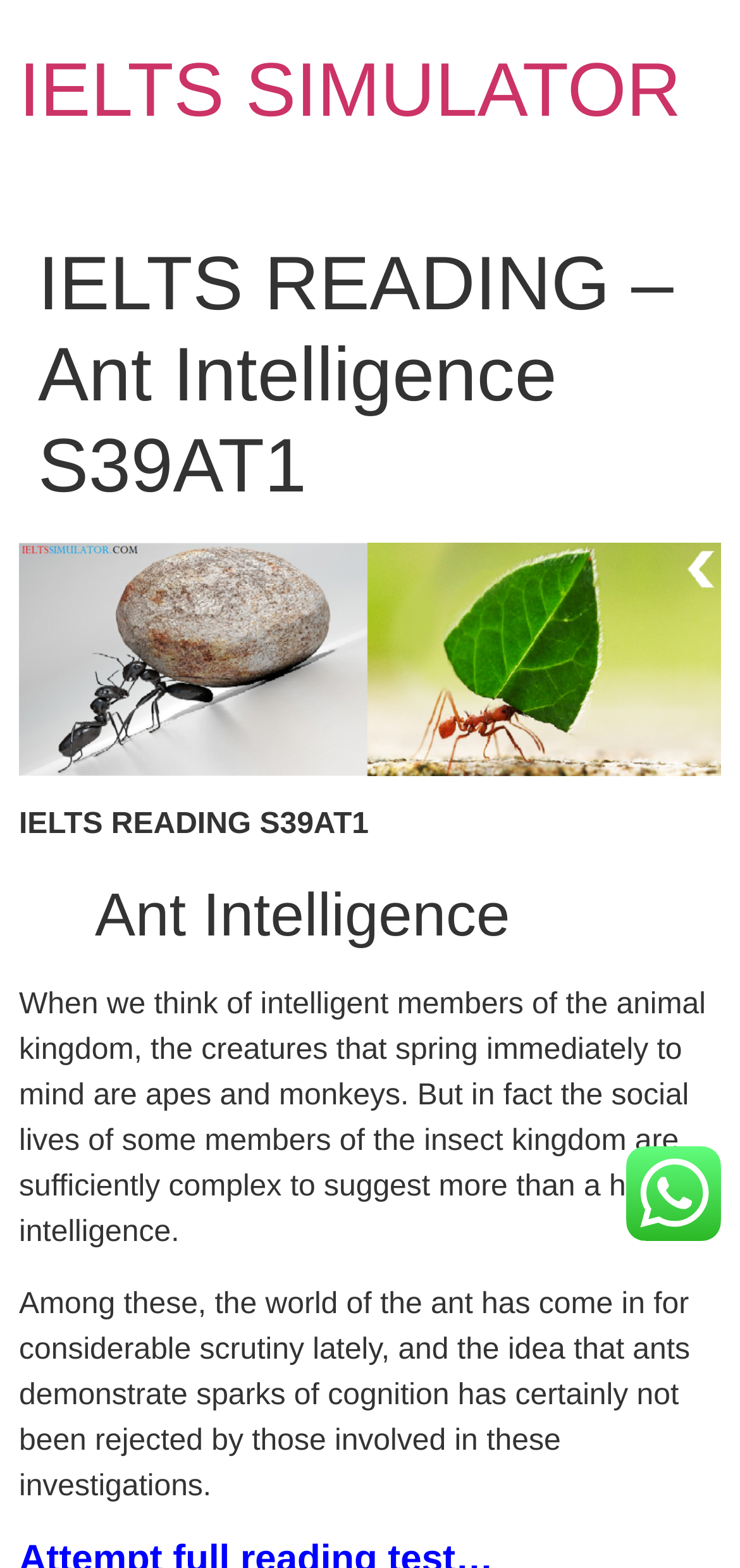What is the name of the IELTS simulator?
Utilize the image to construct a detailed and well-explained answer.

The name of the IELTS simulator can be found in the heading element 'IELTS READING – Ant Intelligence S39AT1', which suggests that the simulator is called Ant Intelligence S39AT1.